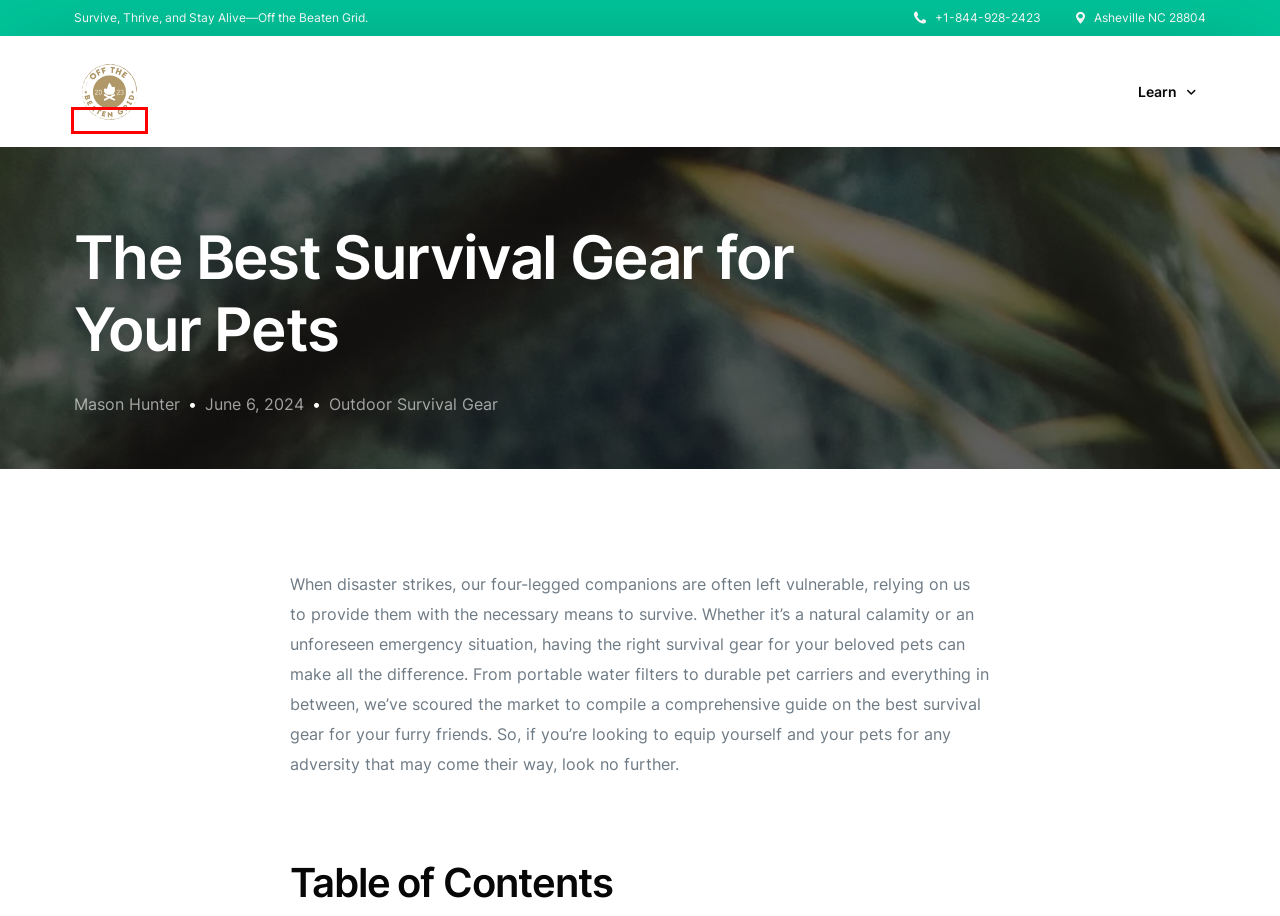Given a screenshot of a webpage featuring a red bounding box, identify the best matching webpage description for the new page after the element within the red box is clicked. Here are the options:
A. Off-Grid Living - Off The Beaten Grid
B. survival gear - Off The Beaten Grid
C. Food & Water Storage - Off The Beaten Grid
D. Wilderness Skills - Off The Beaten Grid
E. Off The Beaten Grid - Survive, Thrive, and Stay Alive—Off the Beaten Grid.
F. How to Pick the Perfect Survival Bow and Arrow - Off The Beaten Grid
G. Mason Hunter - Off The Beaten Grid
H. Survivalist Reviews - Off The Beaten Grid

E